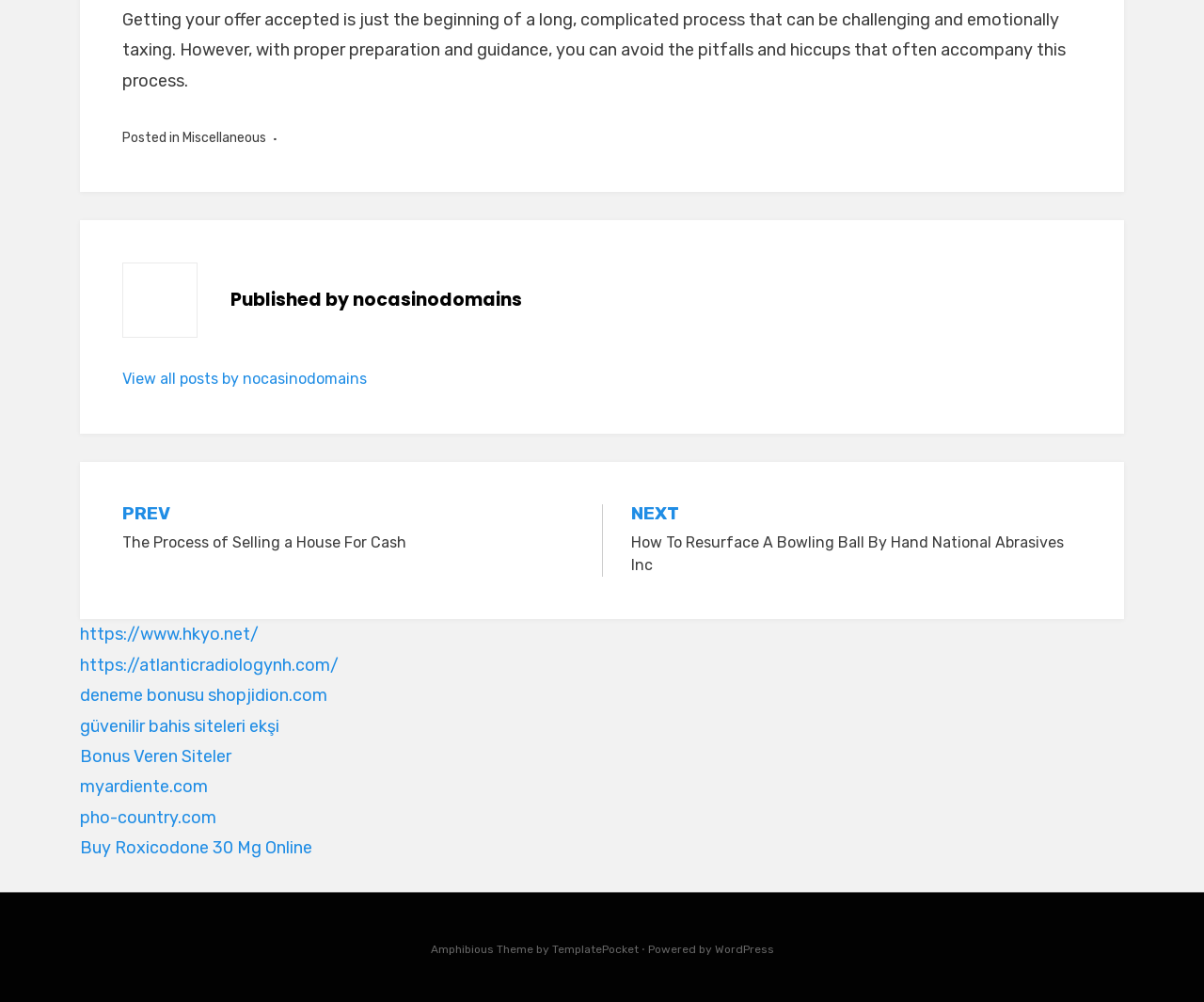Extract the bounding box coordinates for the UI element described by the text: "Buy Roxicodone 30 Mg Online". The coordinates should be in the form of [left, top, right, bottom] with values between 0 and 1.

[0.066, 0.836, 0.259, 0.856]